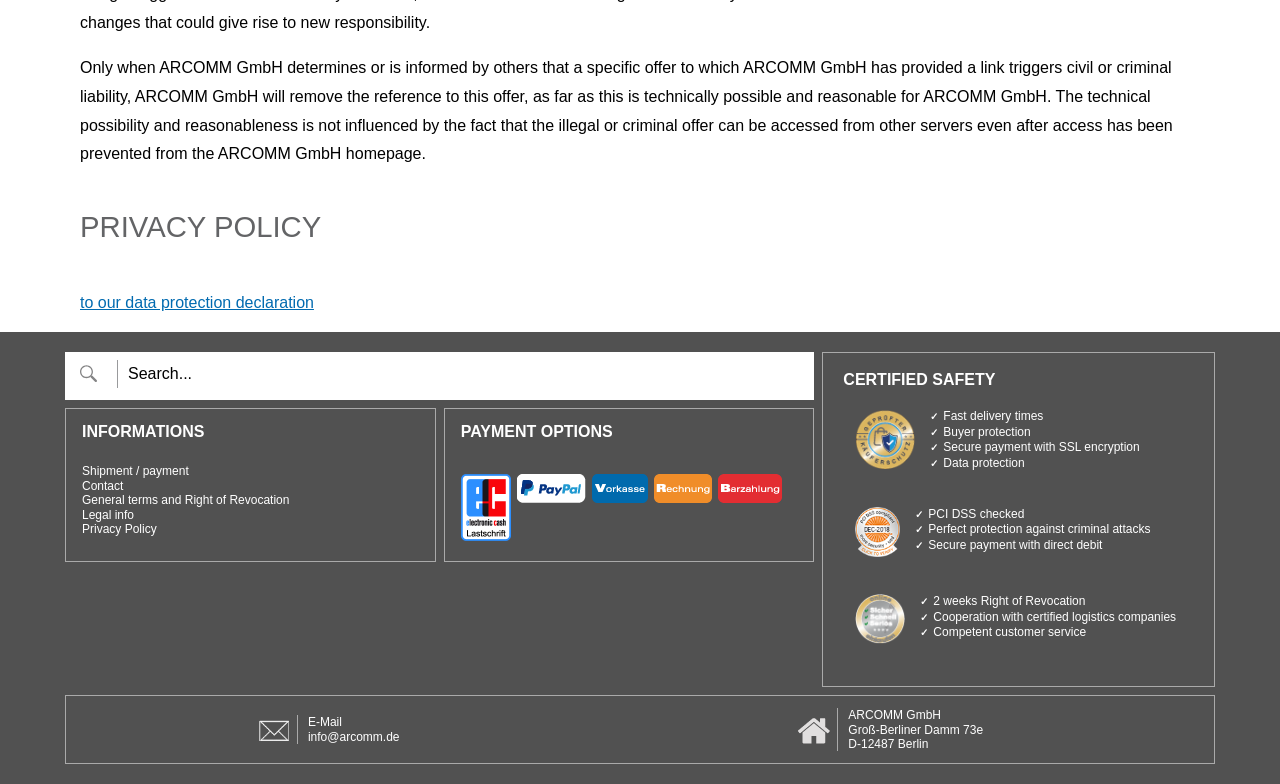What type of payment is mentioned?
Provide an in-depth answer to the question, covering all aspects.

The webpage mentions 'Secure payment with direct debit' in one of the static text elements, indicating that direct debit is a payment option available to users.